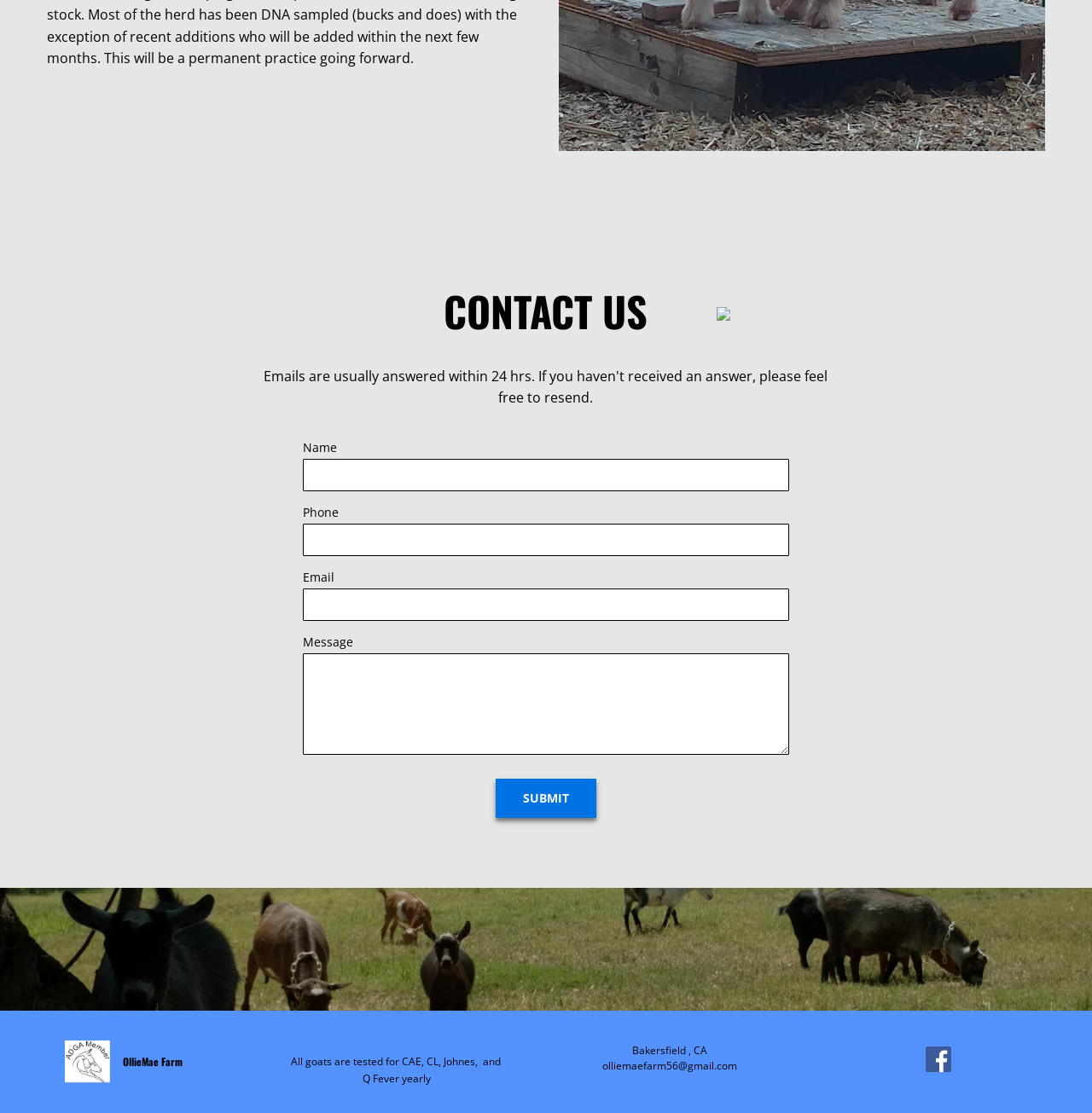What is the purpose of the form on this webpage?
Kindly give a detailed and elaborate answer to the question.

The webpage has a form with fields for name, phone, email, and message, and a submit button, indicating that the purpose of the form is to contact the website owner or administrator.